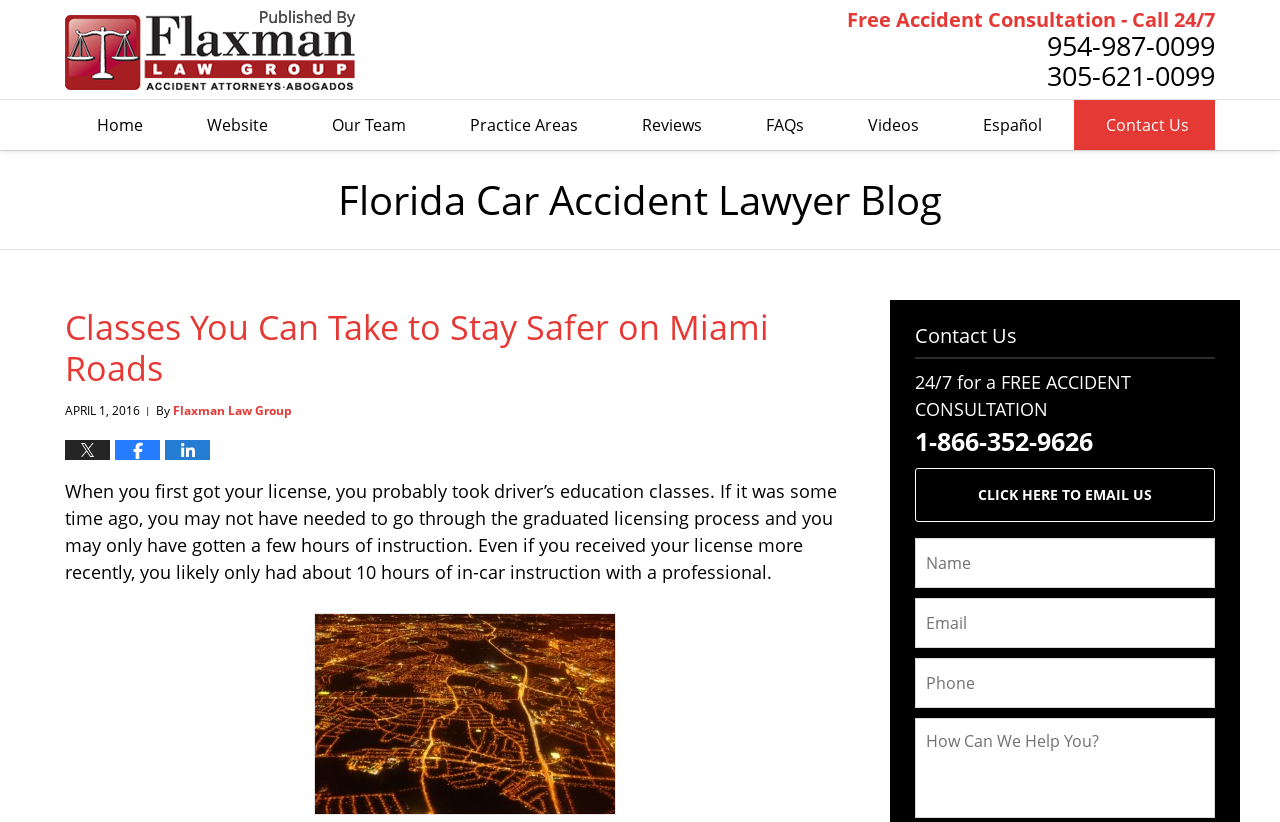Refer to the image and provide an in-depth answer to the question:
How many hours of in-car instruction did one likely receive?

I found the answer by reading the text on the webpage, which states 'Even if you received your license more recently, you likely only had about 10 hours of in-car instruction with a professional.' This suggests that one likely received 10 hours of in-car instruction.